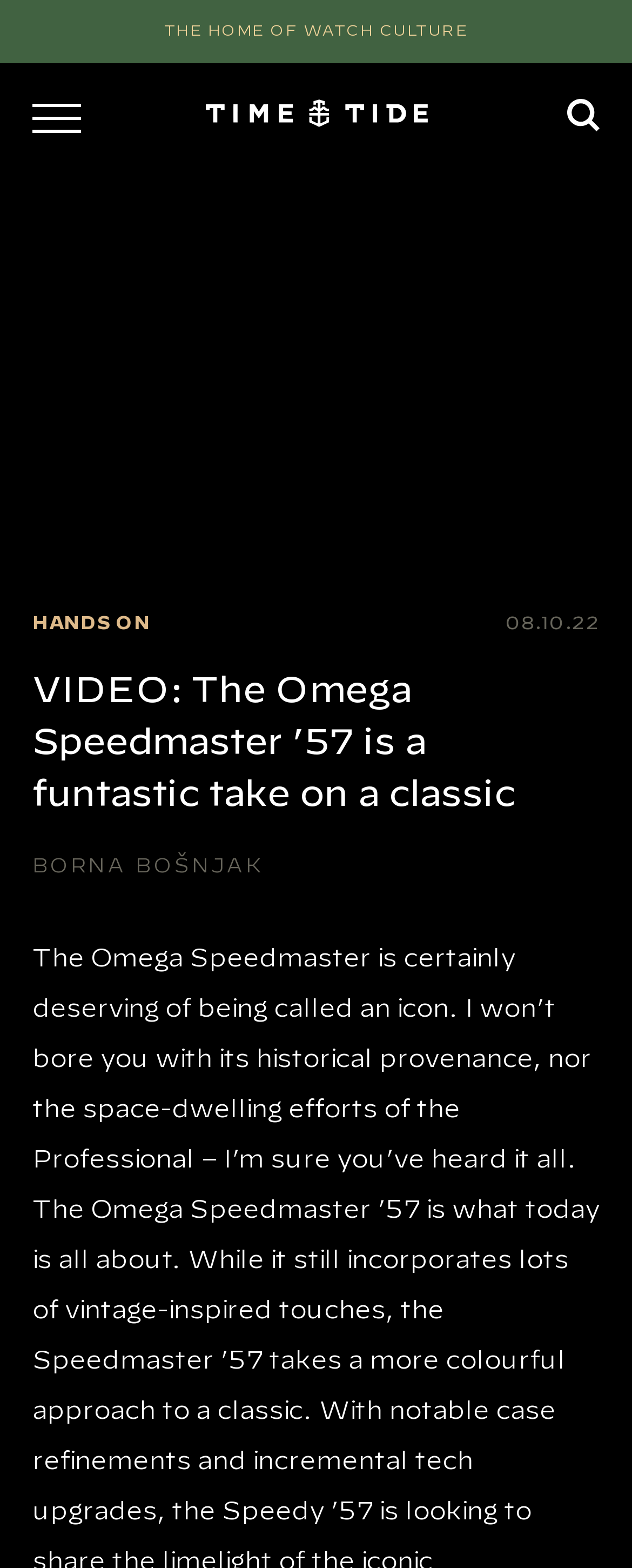Please reply with a single word or brief phrase to the question: 
What is the category of the article?

HANDS ON